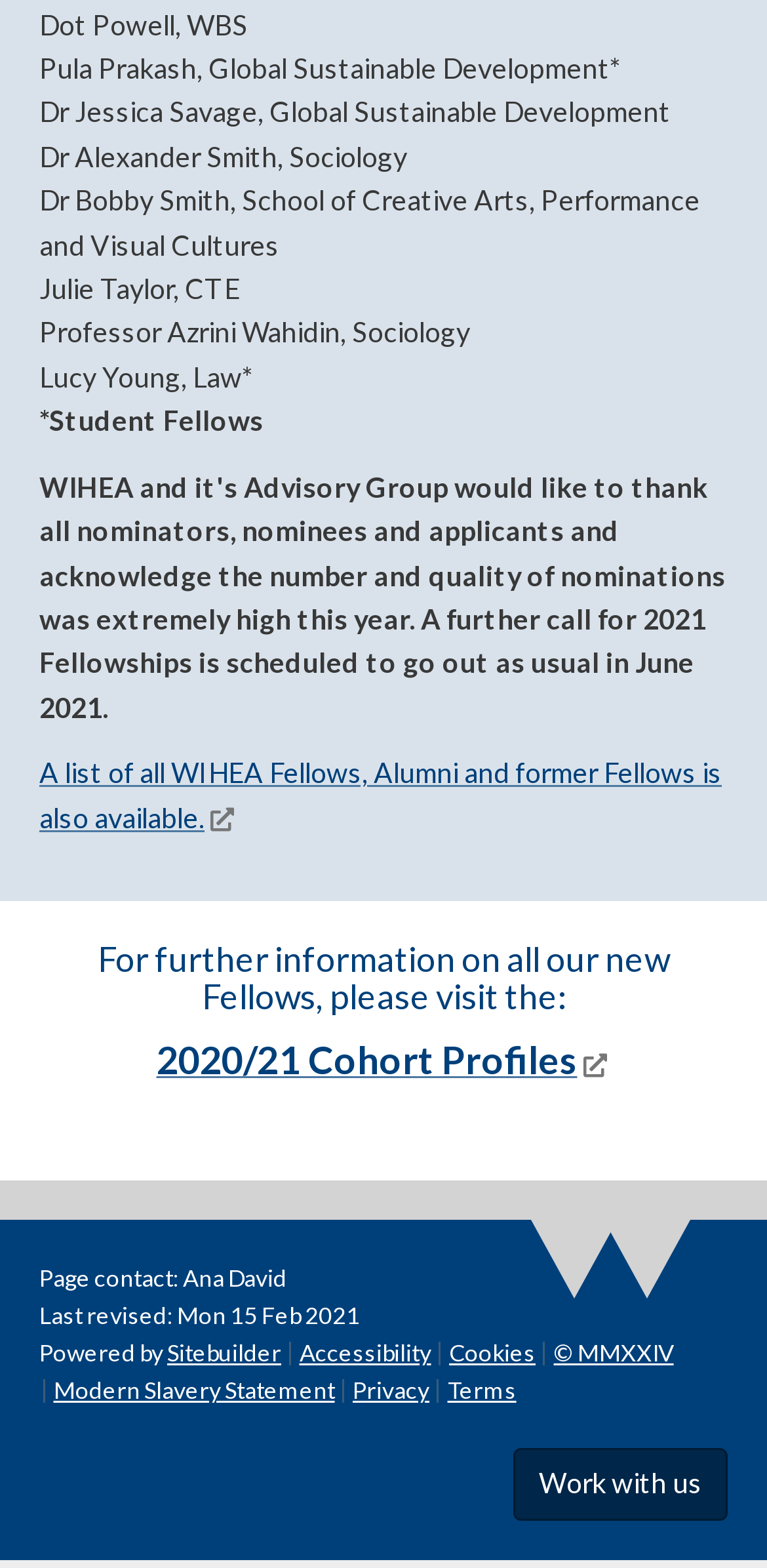Please provide a short answer using a single word or phrase for the question:
What is the name of the first WIHEA Fellow listed?

Dot Powell